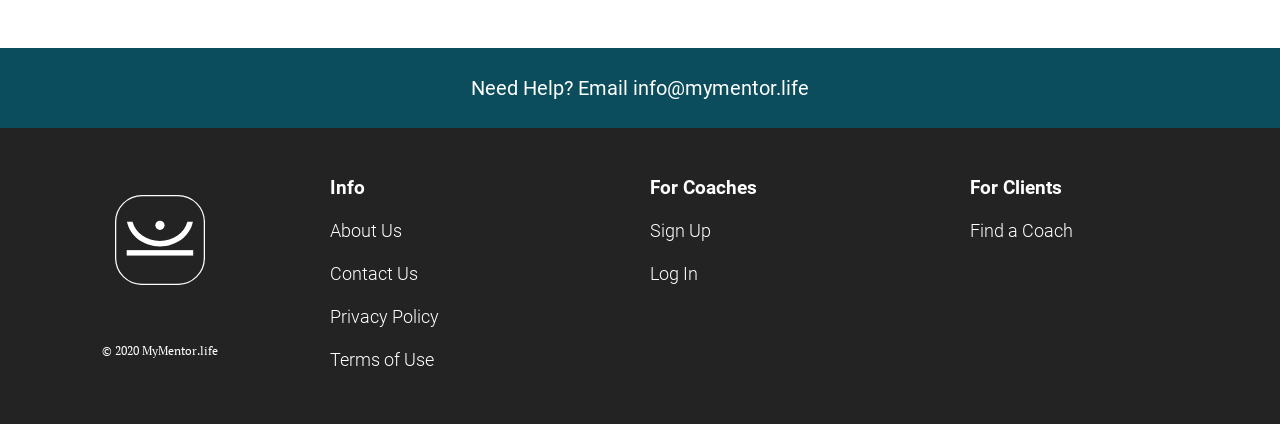Identify the bounding box for the UI element specified in this description: "View/Purchase this product on ThermoFisher.com". The coordinates must be four float numbers between 0 and 1, formatted as [left, top, right, bottom].

None